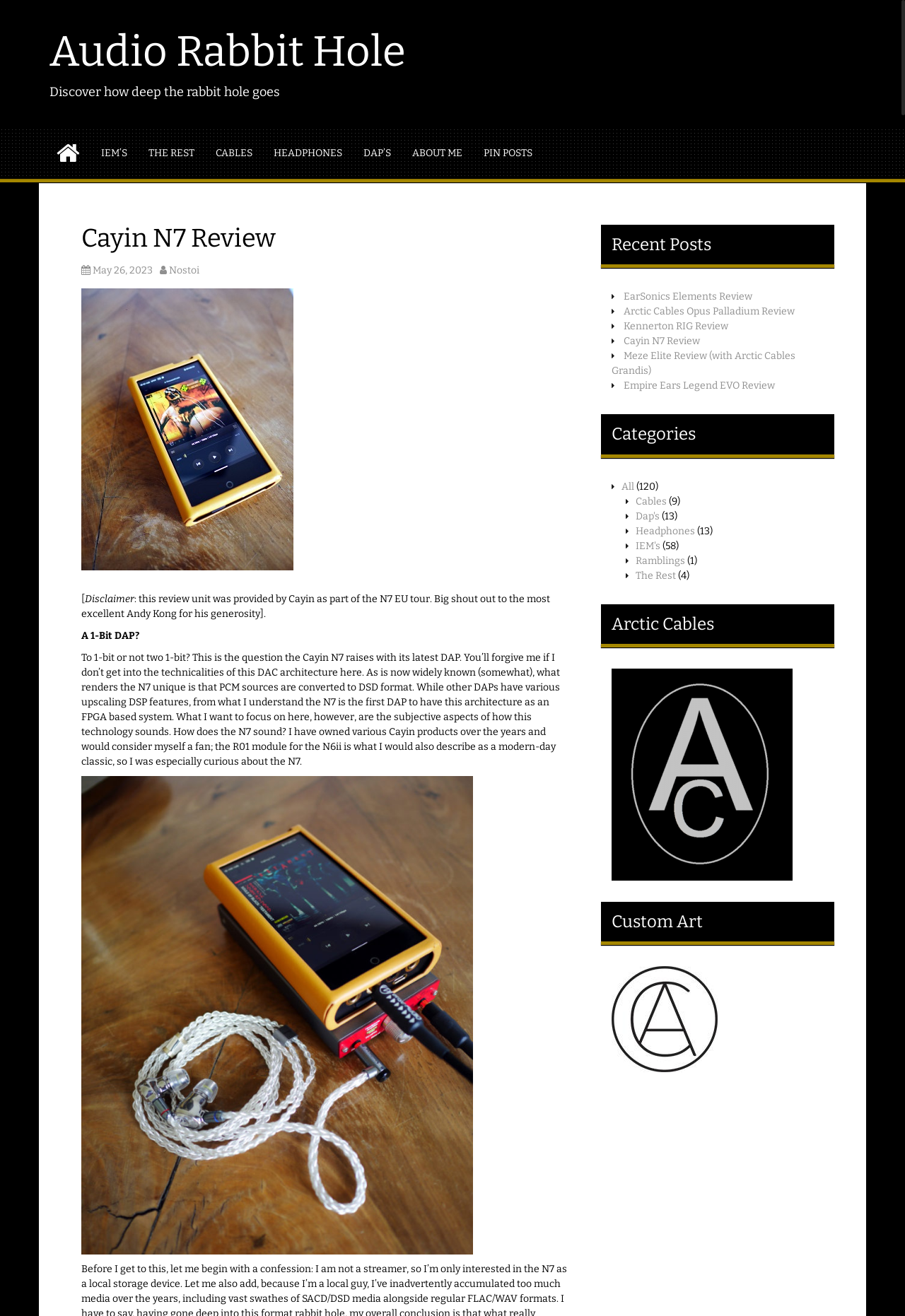Please determine the bounding box coordinates of the section I need to click to accomplish this instruction: "Read the 'Disclaimer'".

[0.094, 0.451, 0.148, 0.46]